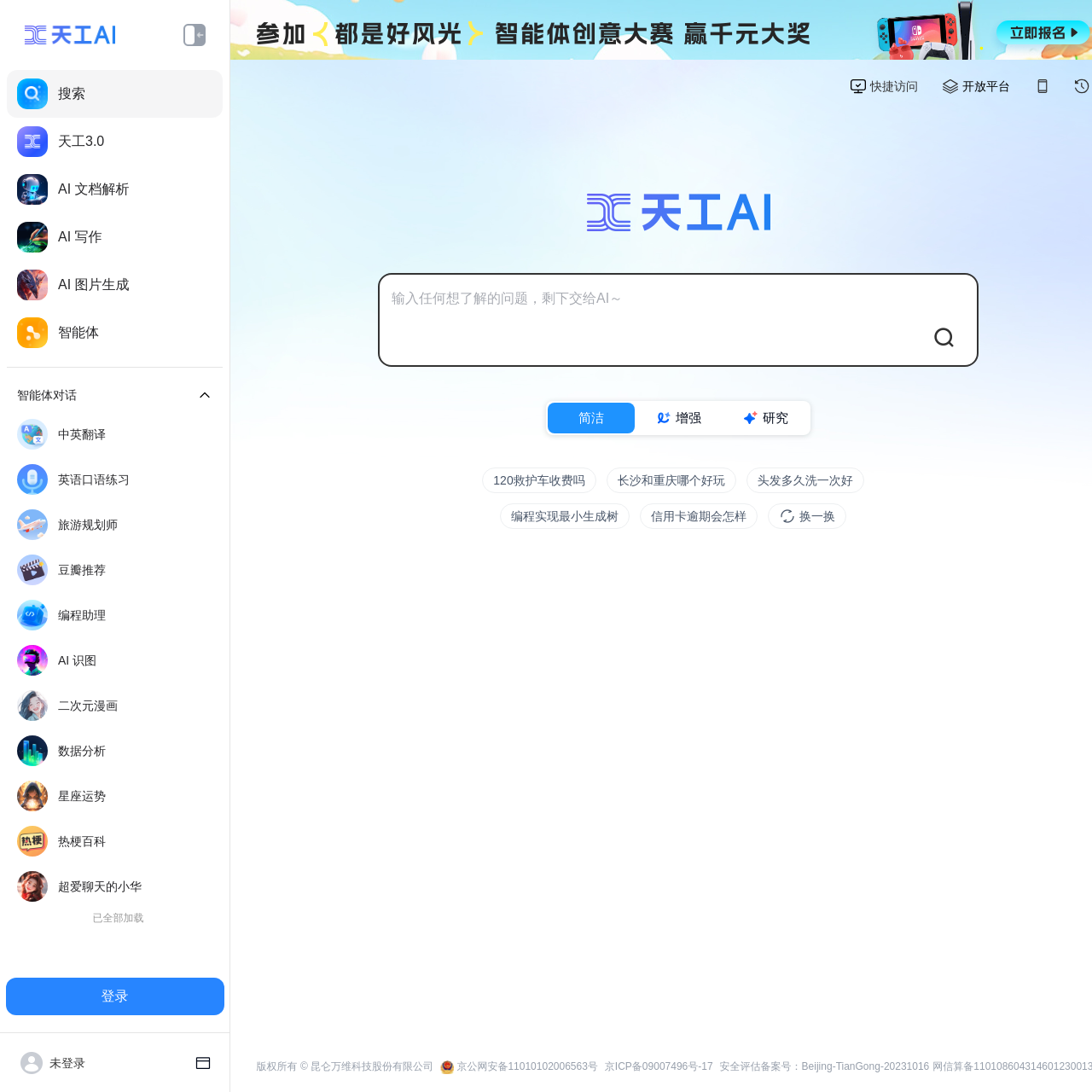Determine the coordinates of the bounding box that should be clicked to complete the instruction: "Generate AI images". The coordinates should be represented by four float numbers between 0 and 1: [left, top, right, bottom].

[0.006, 0.239, 0.204, 0.283]